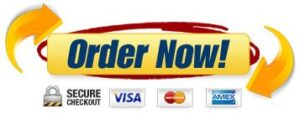Elaborate on the details you observe in the image.

The image prominently features a vibrant yellow button with bold blue text that reads "Order Now!" It is situated centrally and is visually enhanced with two large, curved arrows pointing towards the button, suggesting action and urgency. Below the button, recognizable icons for secure payment options are displayed, including a padlock symbol for secure checkout and logos of major credit card providers such as Visa, MasterCard, and American Express. This image is likely part of a call-to-action section aimed at encouraging students to place orders for academic writing assistance related to nursing papers, emphasizing convenience and security in the payment process.